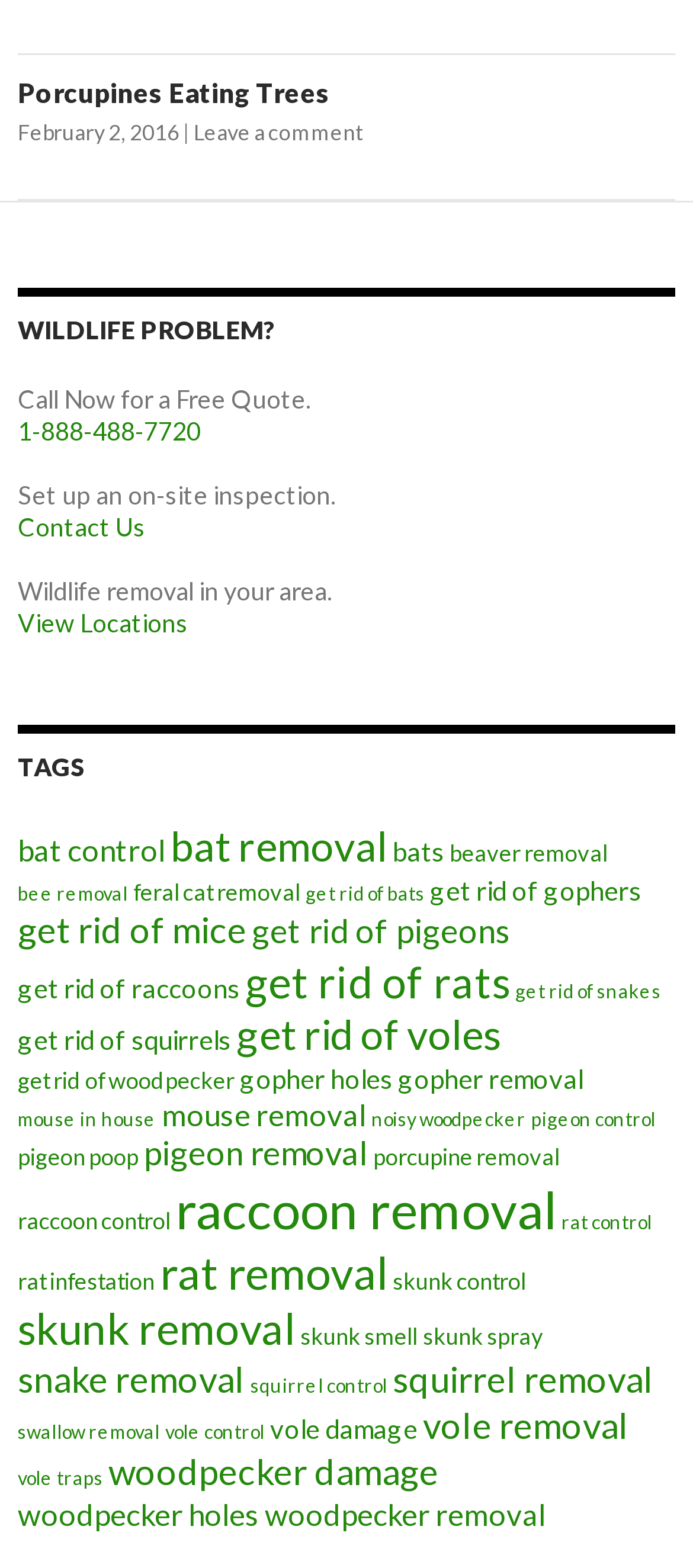What is the phone number to call for a free quote?
From the image, respond using a single word or phrase.

1-888-488-7720